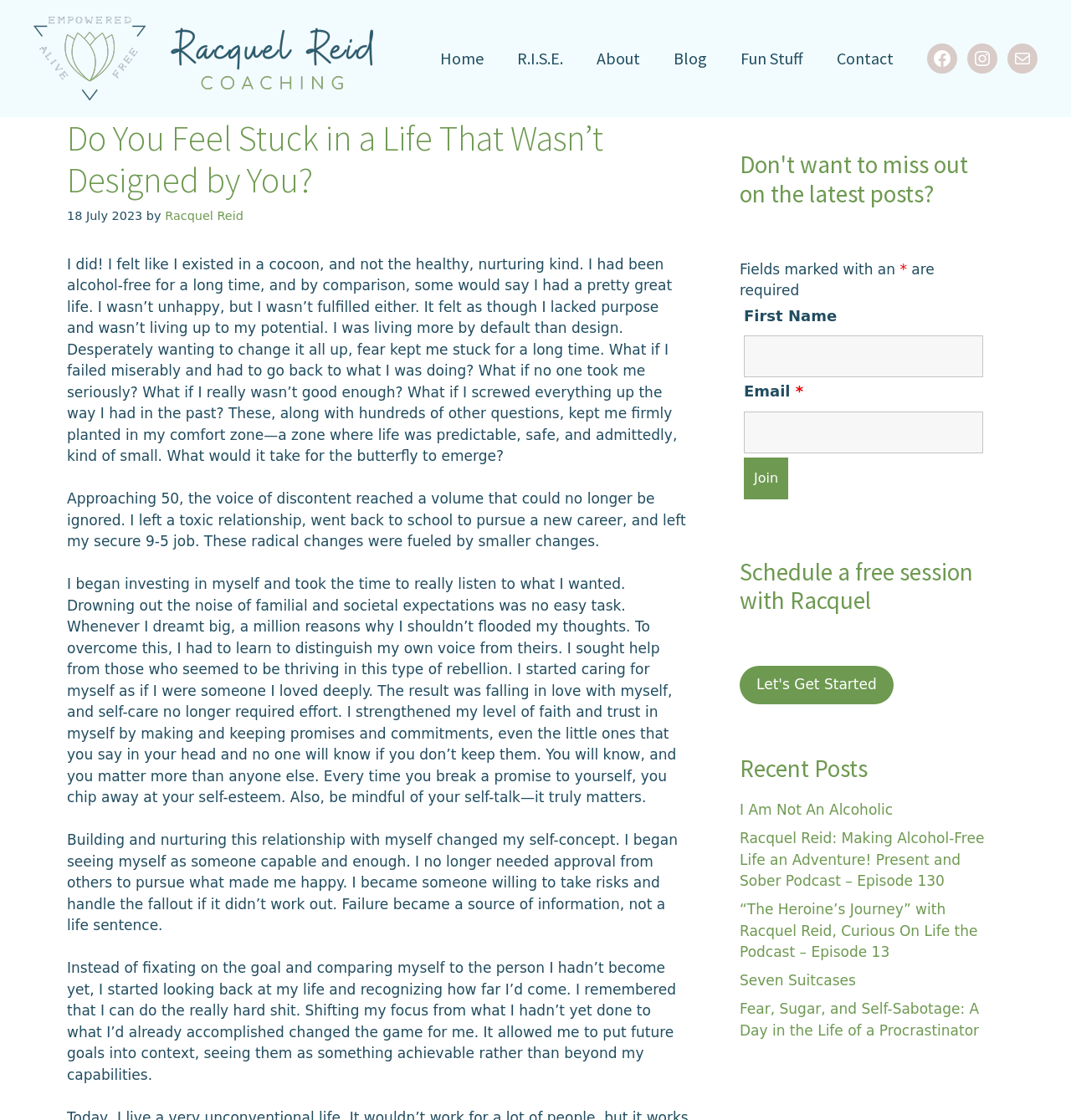How many social media links are available?
From the details in the image, answer the question comprehensively.

In the complementary section, there are three social media links available, which are Facebook, Instagram, and Mail.